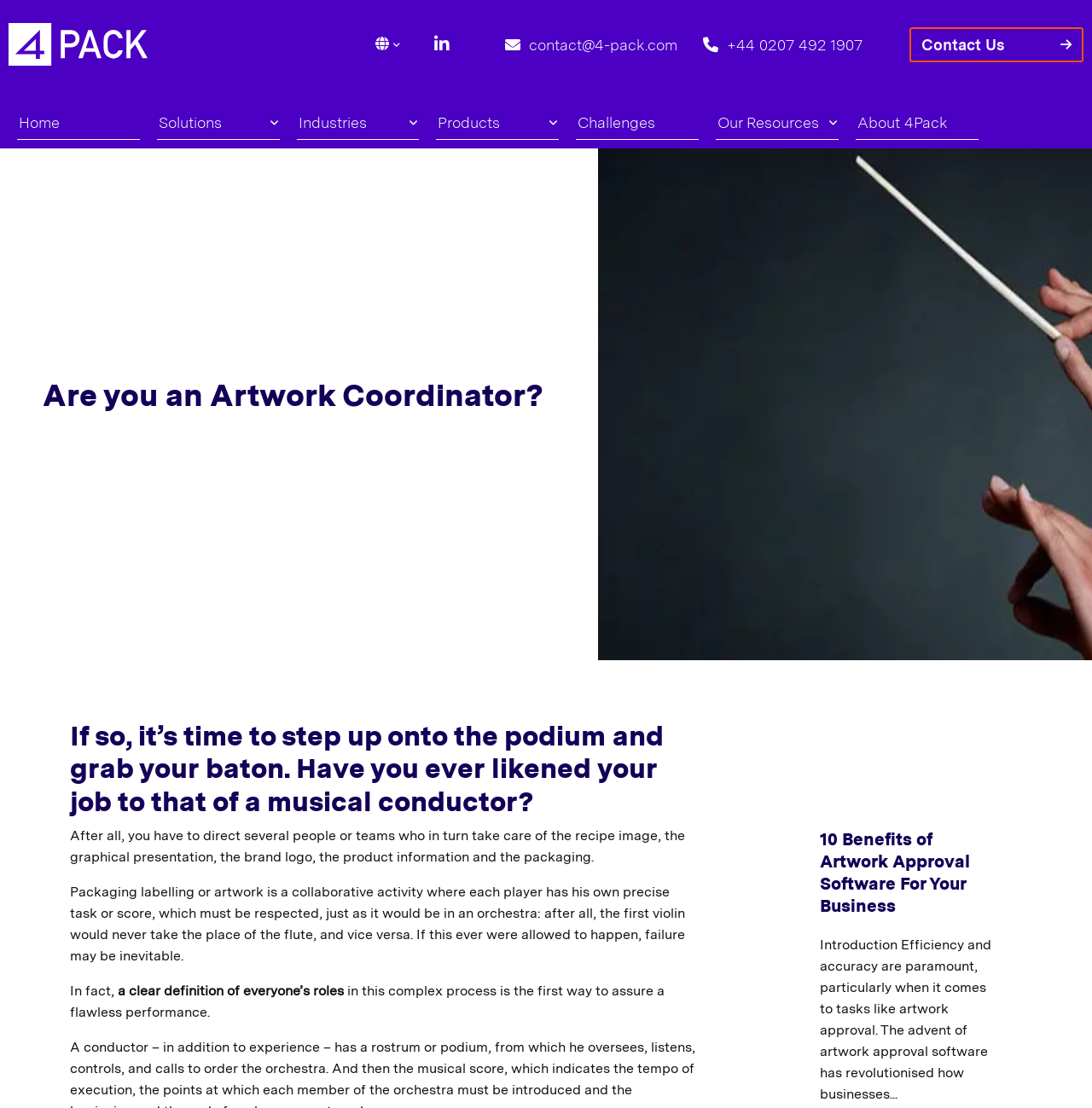Please determine the bounding box coordinates of the clickable area required to carry out the following instruction: "Go to the 'Home' page". The coordinates must be four float numbers between 0 and 1, represented as [left, top, right, bottom].

[0.016, 0.095, 0.128, 0.126]